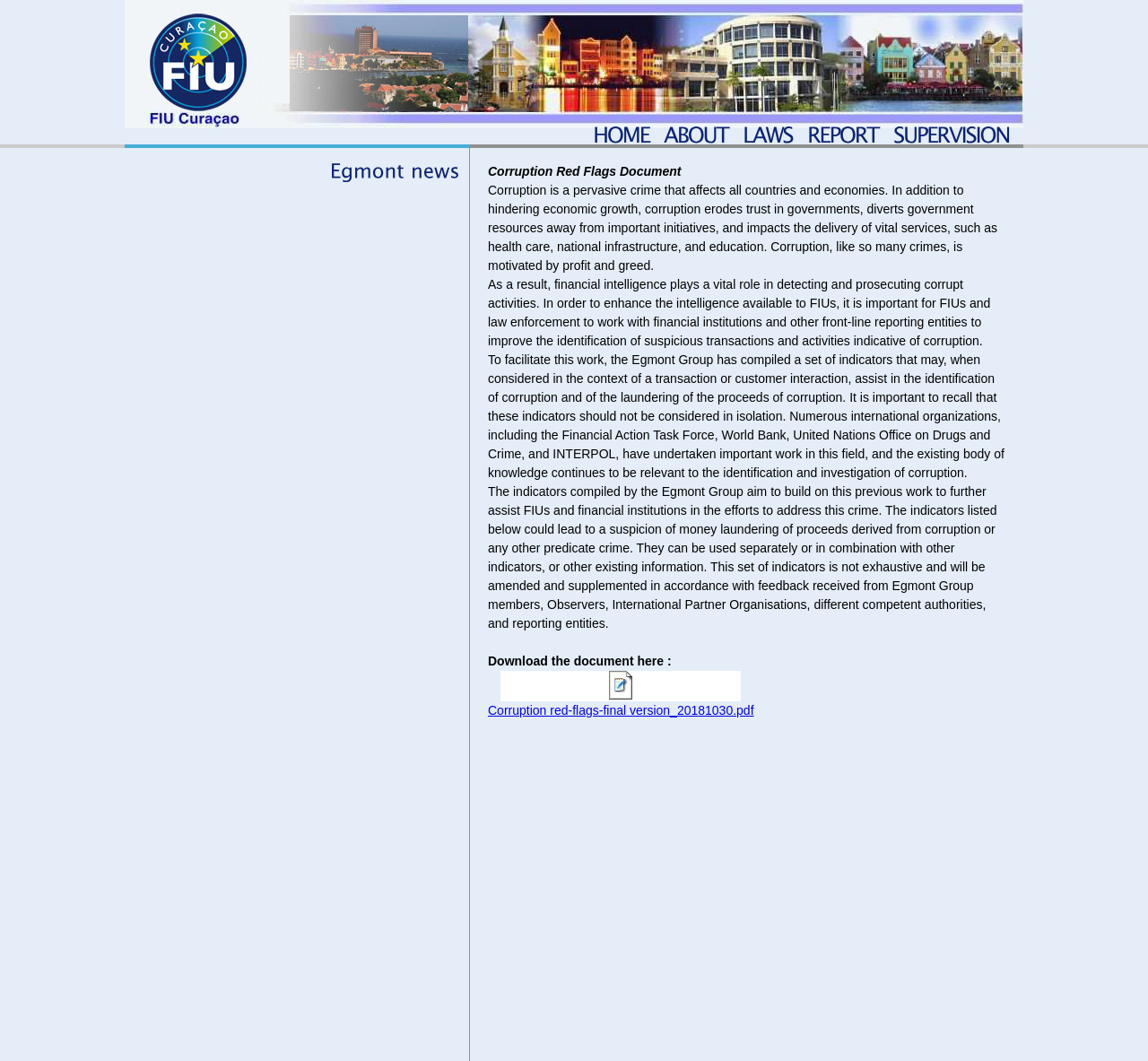Create a full and detailed caption for the entire webpage.

The webpage is about FIU Curaçao - Egmont news, with a top navigation menu consisting of five links: HOME, ABOUT, LAWS, REPORT, SUPERVISION, and LINKS. These links are positioned horizontally, with HOME on the left and LINKS on the right.

Below the navigation menu, there is a title section with two static text elements: "Egmont" and "news". These text elements are positioned side by side, with "Egmont" on the left and "news" on the right.

The main content of the webpage is a news article or report about corruption red flags. The article has a title "Corruption Red Flags Document" and is divided into four paragraphs. The first paragraph explains the impact of corruption on economies and governments. The second paragraph discusses the role of financial intelligence in detecting and prosecuting corrupt activities. The third paragraph introduces the Egmont Group's compilation of indicators to identify corruption and money laundering. The fourth paragraph explains how these indicators can be used to suspect money laundering and predicate crimes.

At the bottom of the article, there is a call-to-action to download a document, with a link to a PDF file named "Corruption red-flags-final version_20181030.pdf". The link is accompanied by an image of the PDF file.